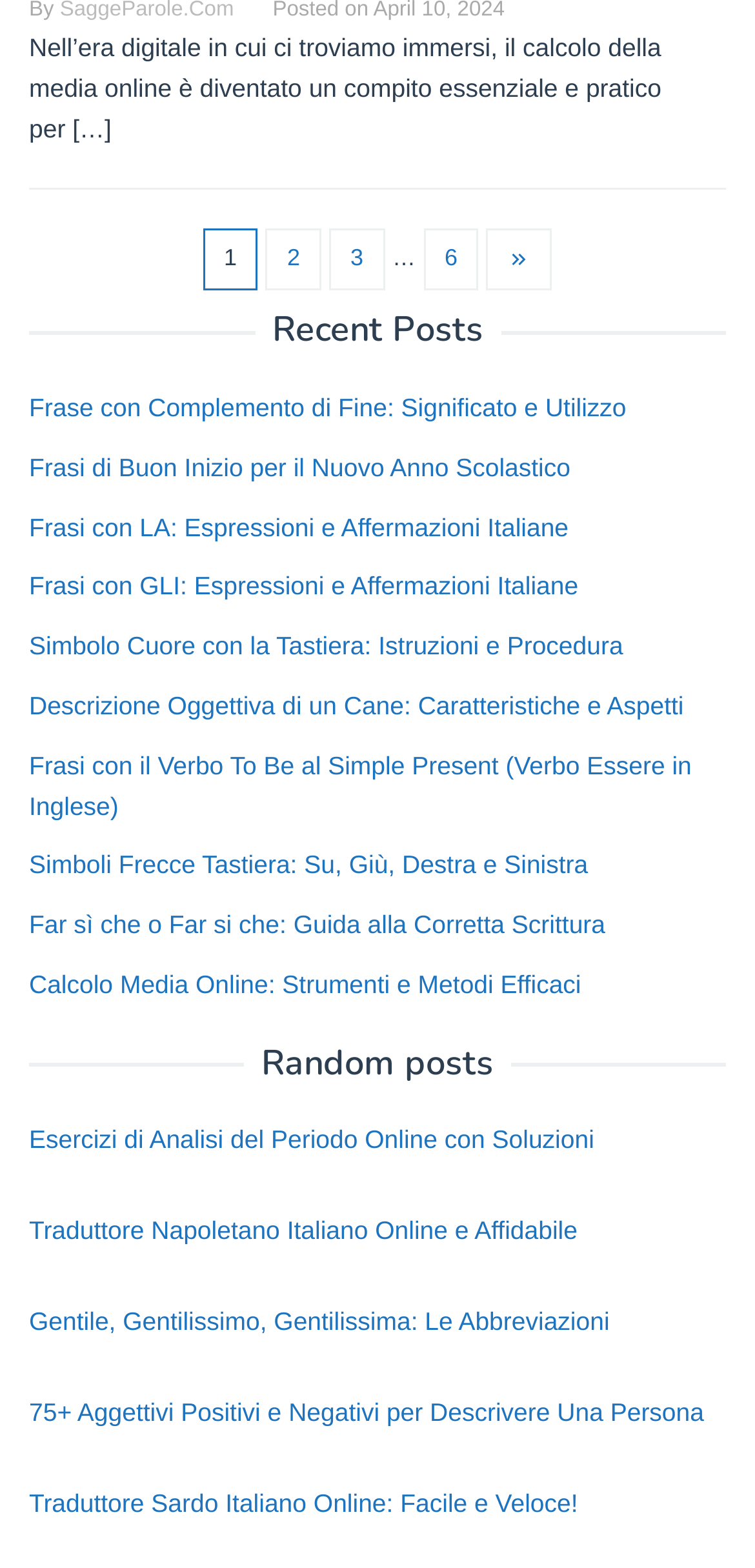How many links are there under 'Recent Posts'?
Please provide a single word or phrase in response based on the screenshot.

9